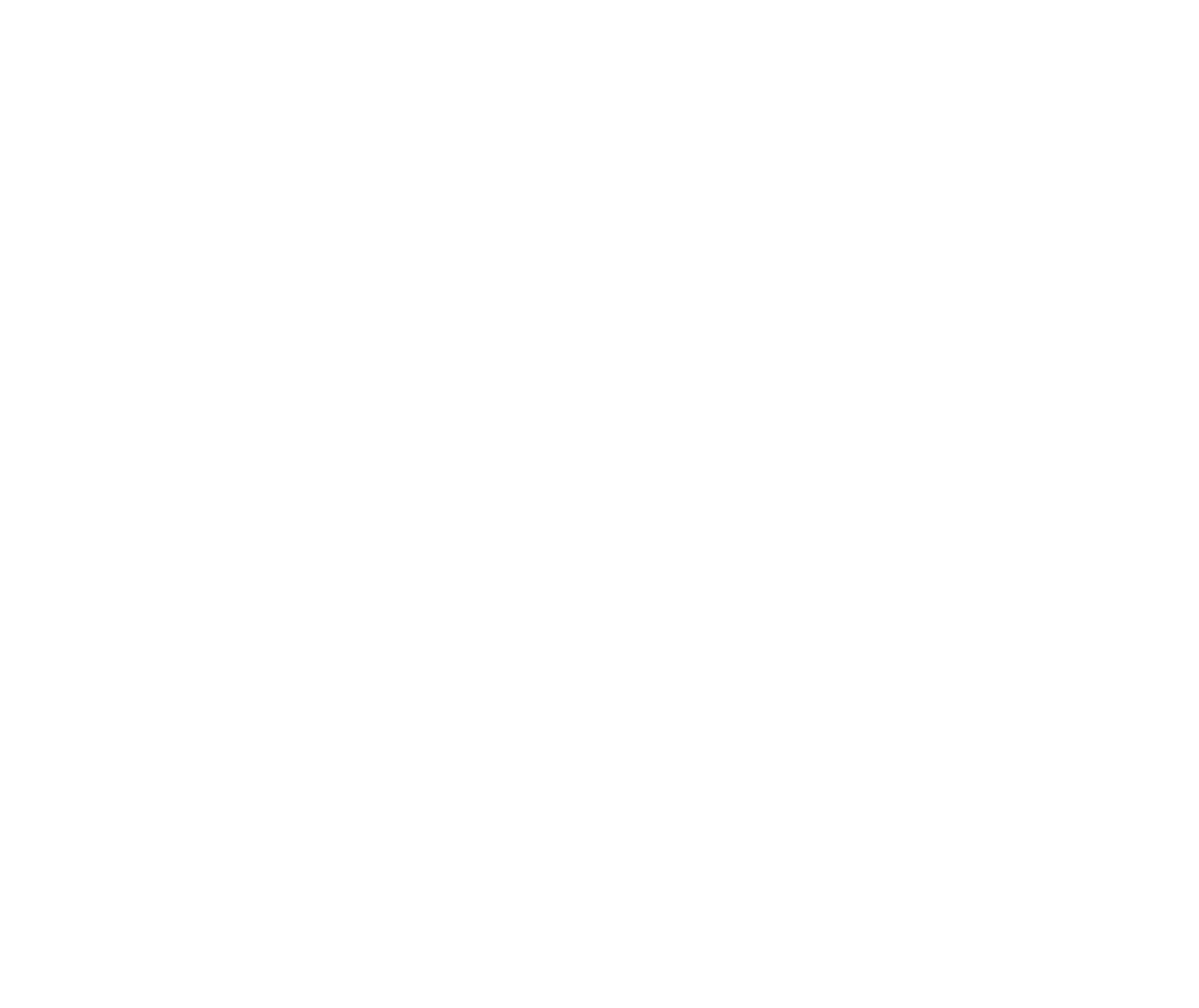Determine the bounding box for the UI element as described: "Install EasySignage on Android TV". The coordinates should be represented as four float numbers between 0 and 1, formatted as [left, top, right, bottom].

[0.051, 0.425, 0.355, 0.455]